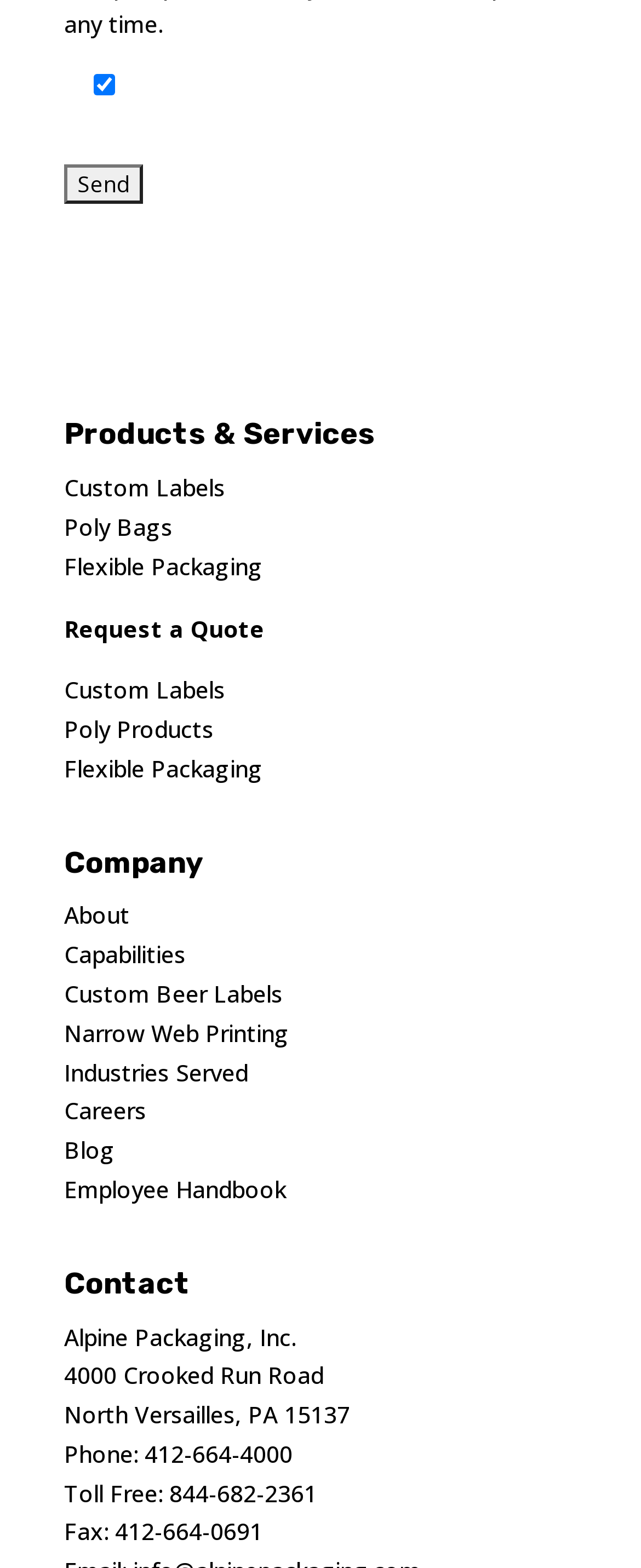What is the address of the company?
Please answer the question with as much detail as possible using the screenshot.

The address of the company can be found in the 'Contact' section, which is located at the bottom of the webpage. The address is listed as '4000 Crooked Run Road, North Versailles, PA 15137'.